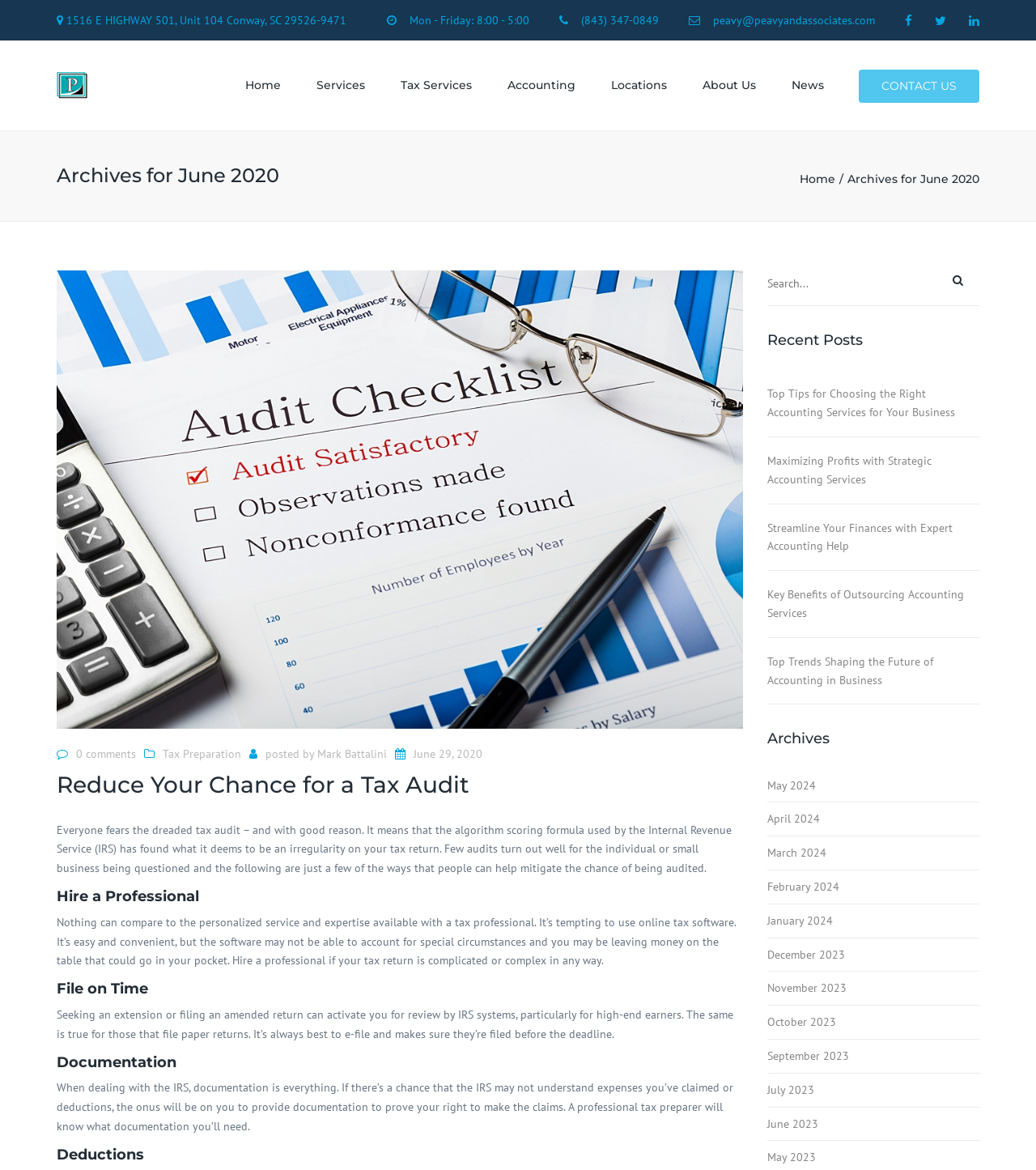Please predict the bounding box coordinates of the element's region where a click is necessary to complete the following instruction: "read recent post". The coordinates should be represented by four float numbers between 0 and 1, i.e., [left, top, right, bottom].

[0.74, 0.323, 0.945, 0.367]